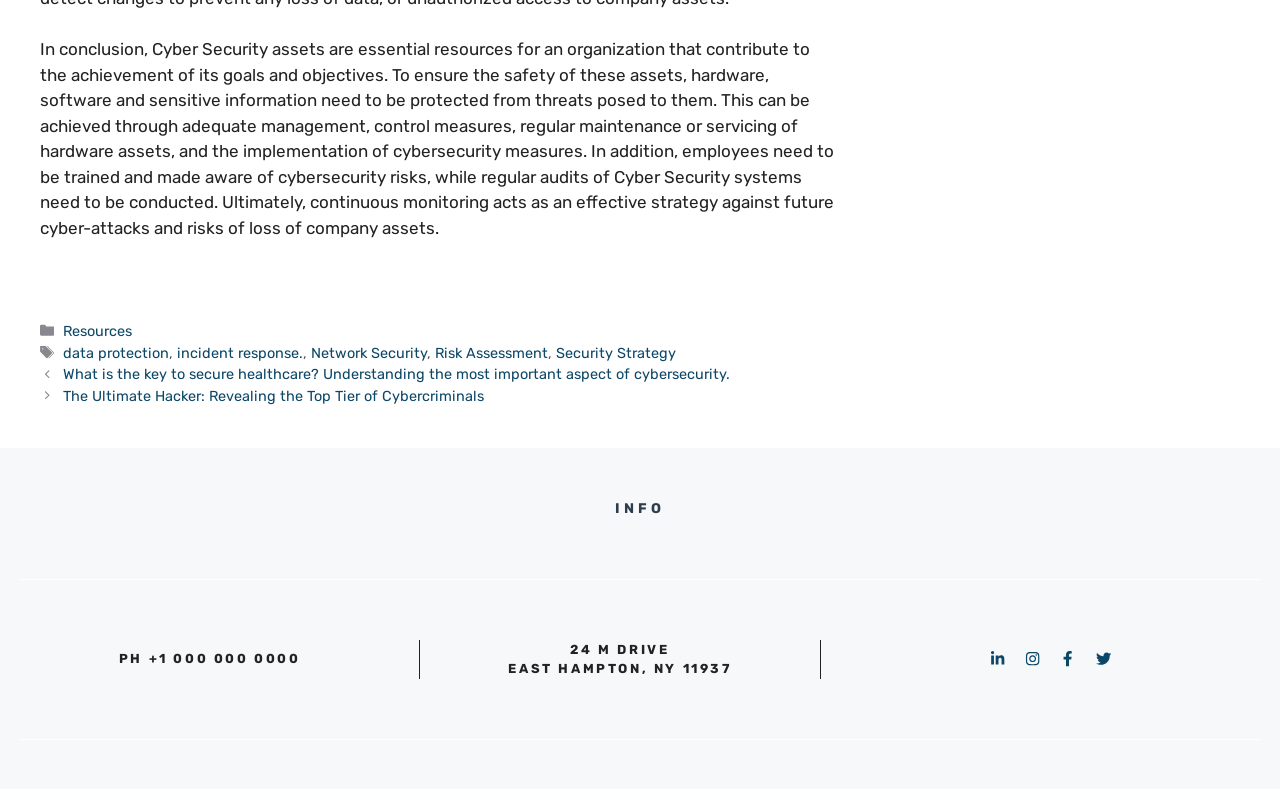What is the main topic of the text?
Using the image as a reference, answer the question in detail.

The main topic of the text is Cyber Security, which is evident from the content of the text that discusses the importance of protecting hardware, software, and sensitive information from threats and implementing cybersecurity measures.